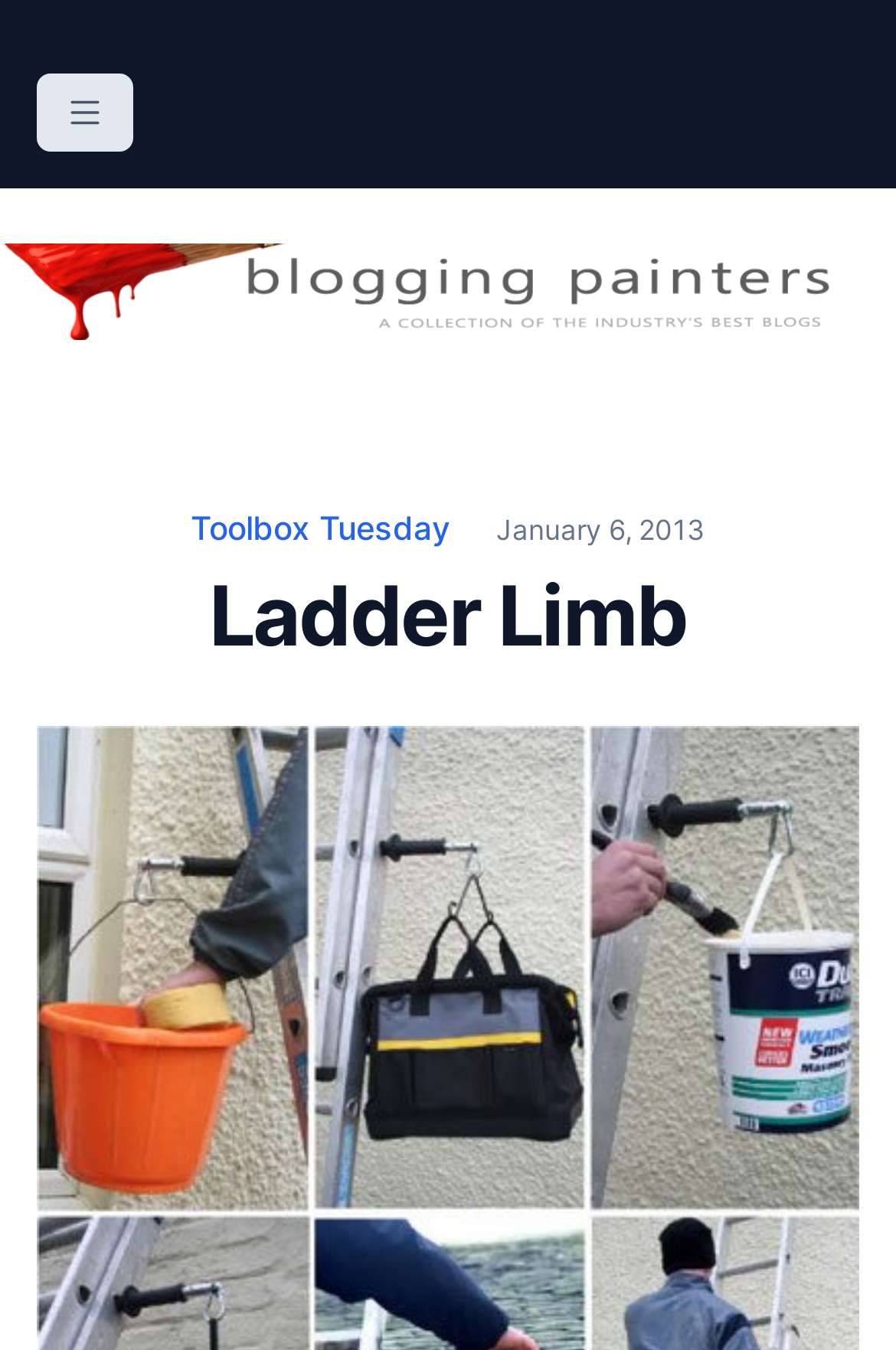What is the tagline of the blog?
Answer briefly with a single word or phrase based on the image.

The Online Resource for the Painting Industry